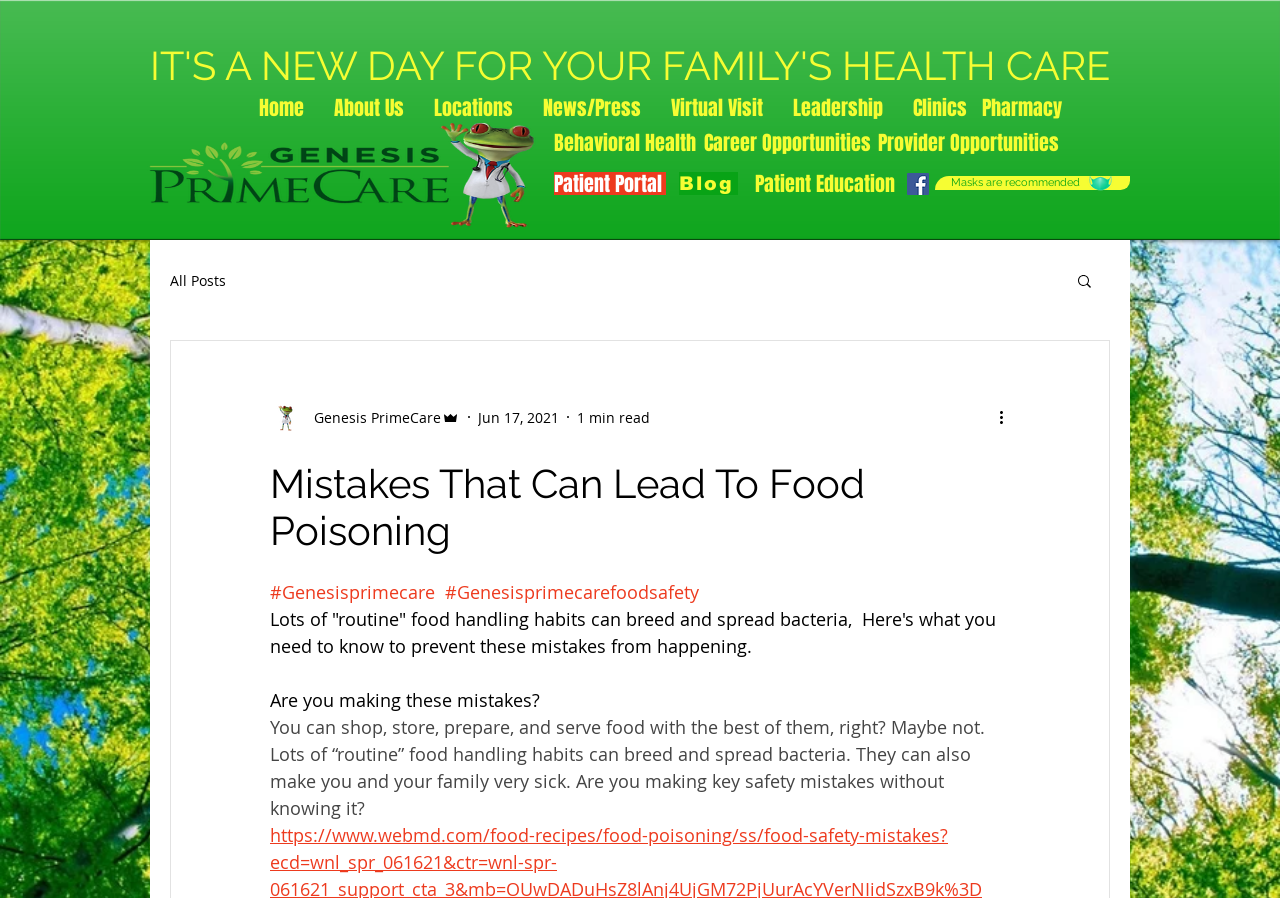Locate the bounding box coordinates of the element I should click to achieve the following instruction: "Search for blog posts".

[0.84, 0.303, 0.855, 0.326]